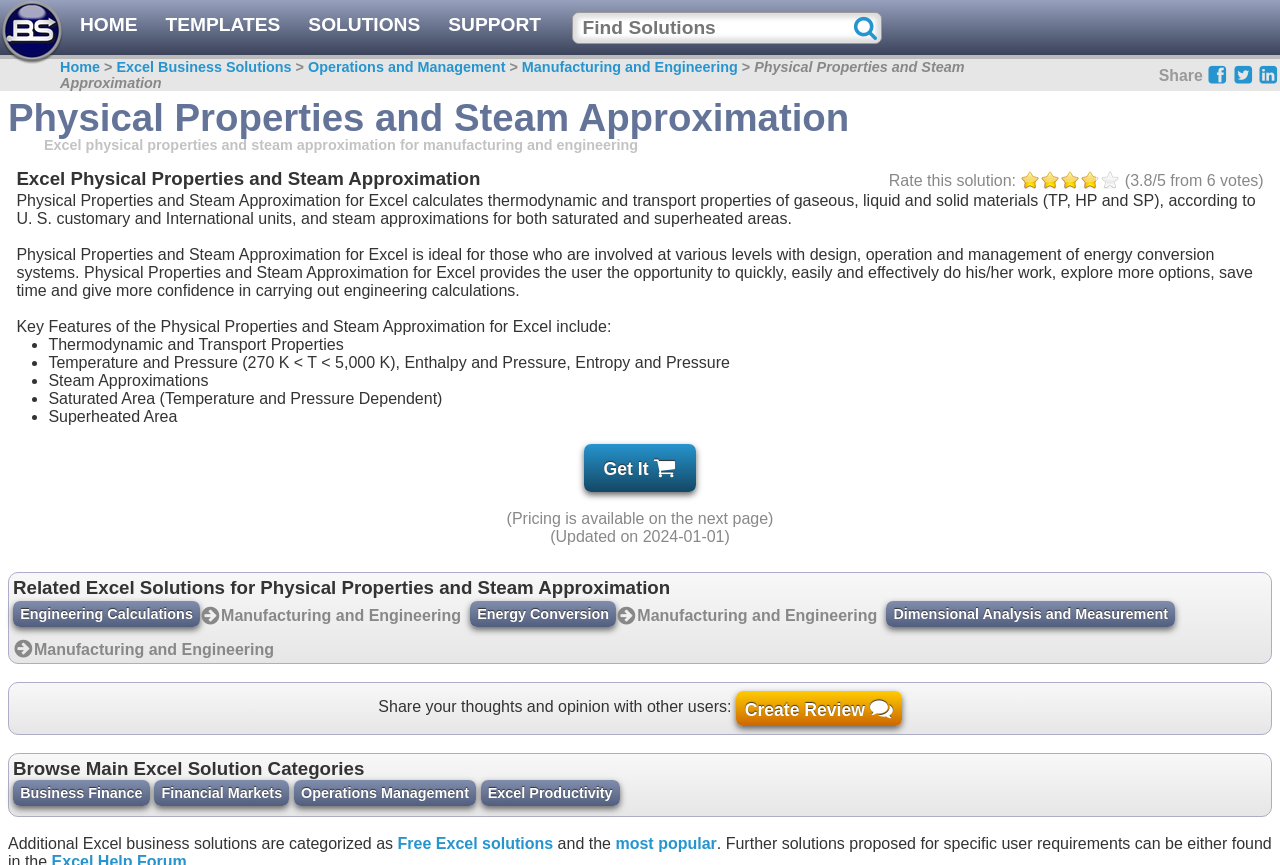Please extract and provide the main headline of the webpage.

Physical Properties and Steam Approximation